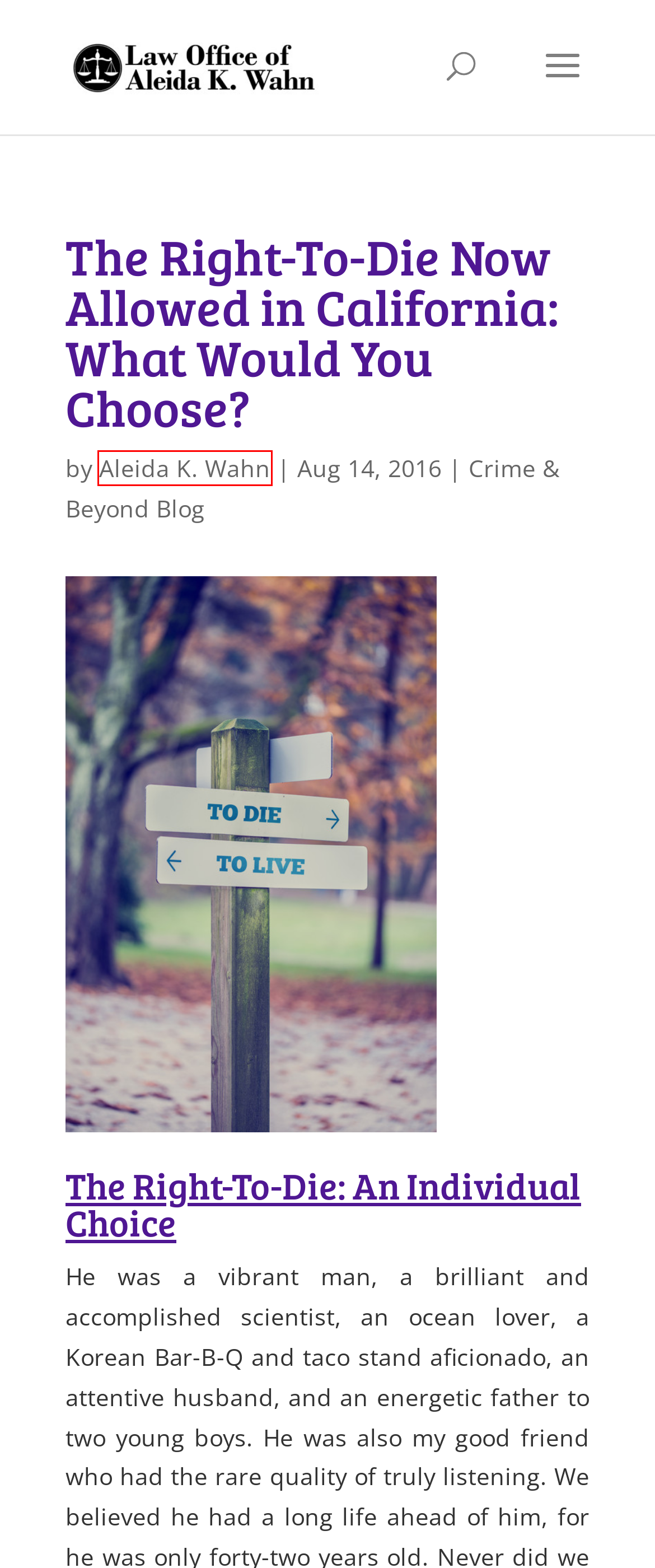You have a screenshot of a webpage with a red bounding box around a UI element. Determine which webpage description best matches the new webpage that results from clicking the element in the bounding box. Here are the candidates:
A. December 2019 - Aleida Law
B. July 2017 - Aleida Law
C. November 2021 - Aleida Law
D. Aleida K. Wahn - Attorney, True Crime Writer & Legal Analyst
E. Crime & Beyond Blog
F. January 2020 - Aleida Law
G. Aleida K. Wahn, Author at Aleida Law
H. May 2013 - Aleida Law

G